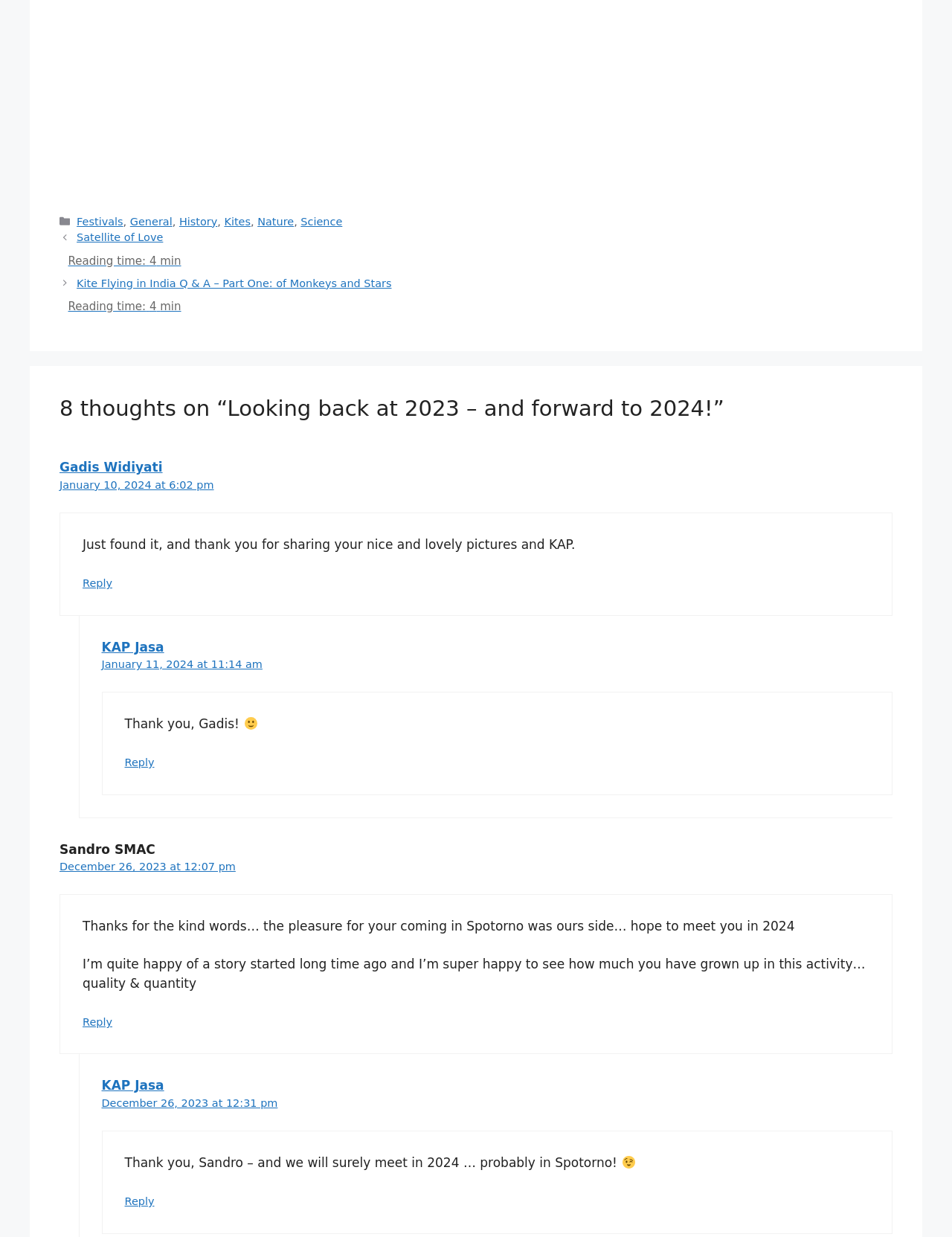Give a succinct answer to this question in a single word or phrase: 
How many links are in the footer section?

7